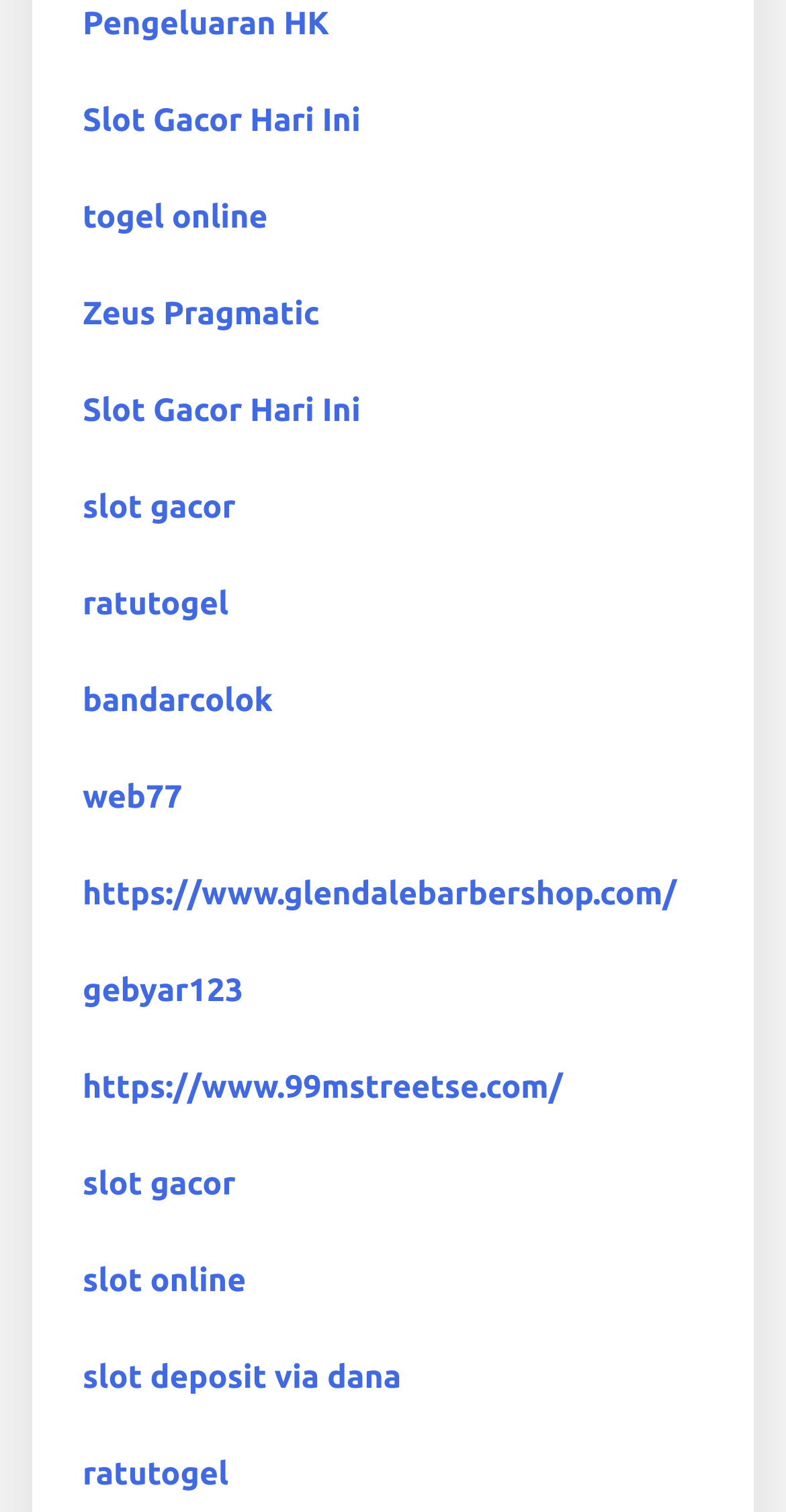What is the most frequent link text?
Using the image, provide a concise answer in one word or a short phrase.

Slot Gacor Hari Ini